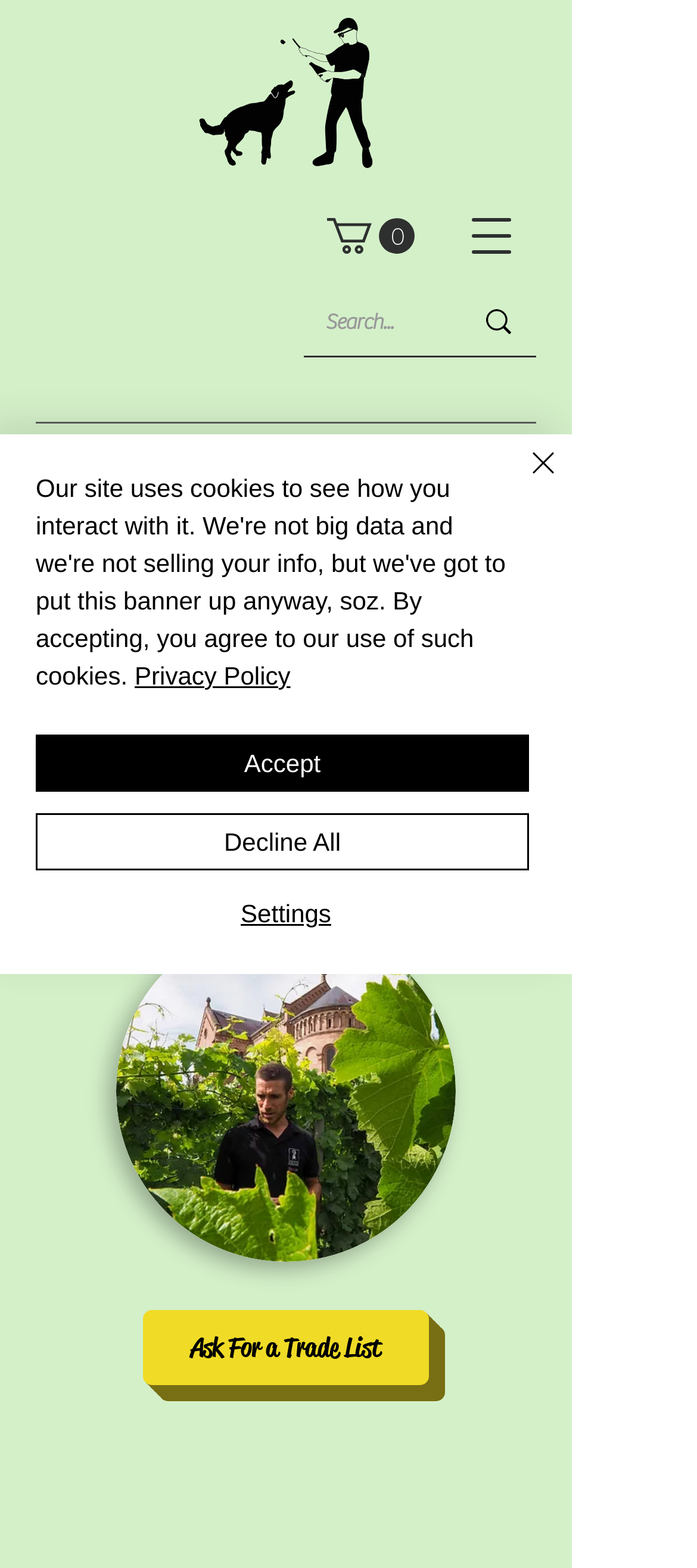What is the purpose of the search box?
Based on the image, answer the question with a single word or brief phrase.

To search the website